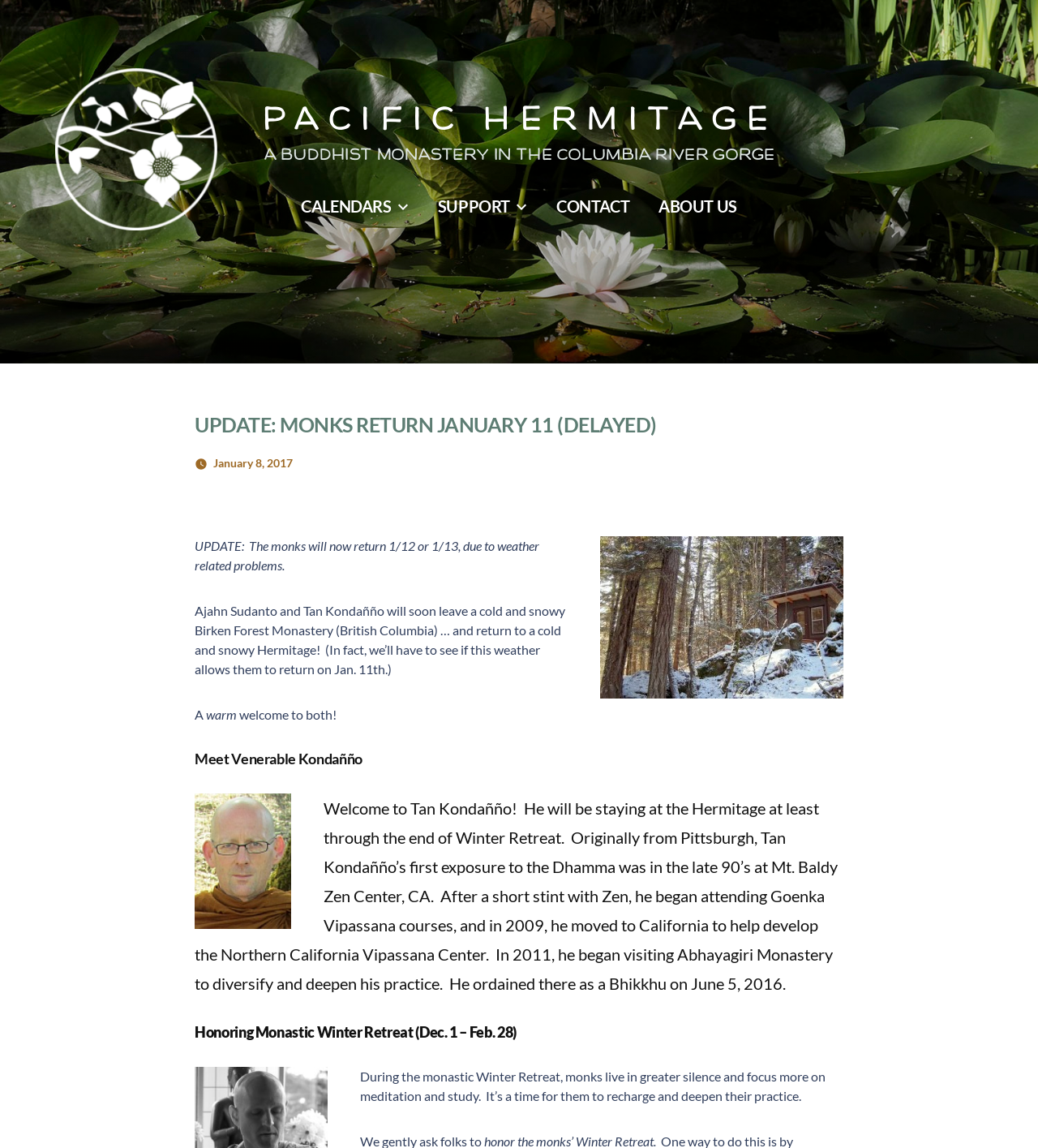Could you determine the bounding box coordinates of the clickable element to complete the instruction: "Check the 'CONTACT' page"? Provide the coordinates as four float numbers between 0 and 1, i.e., [left, top, right, bottom].

[0.536, 0.171, 0.606, 0.188]